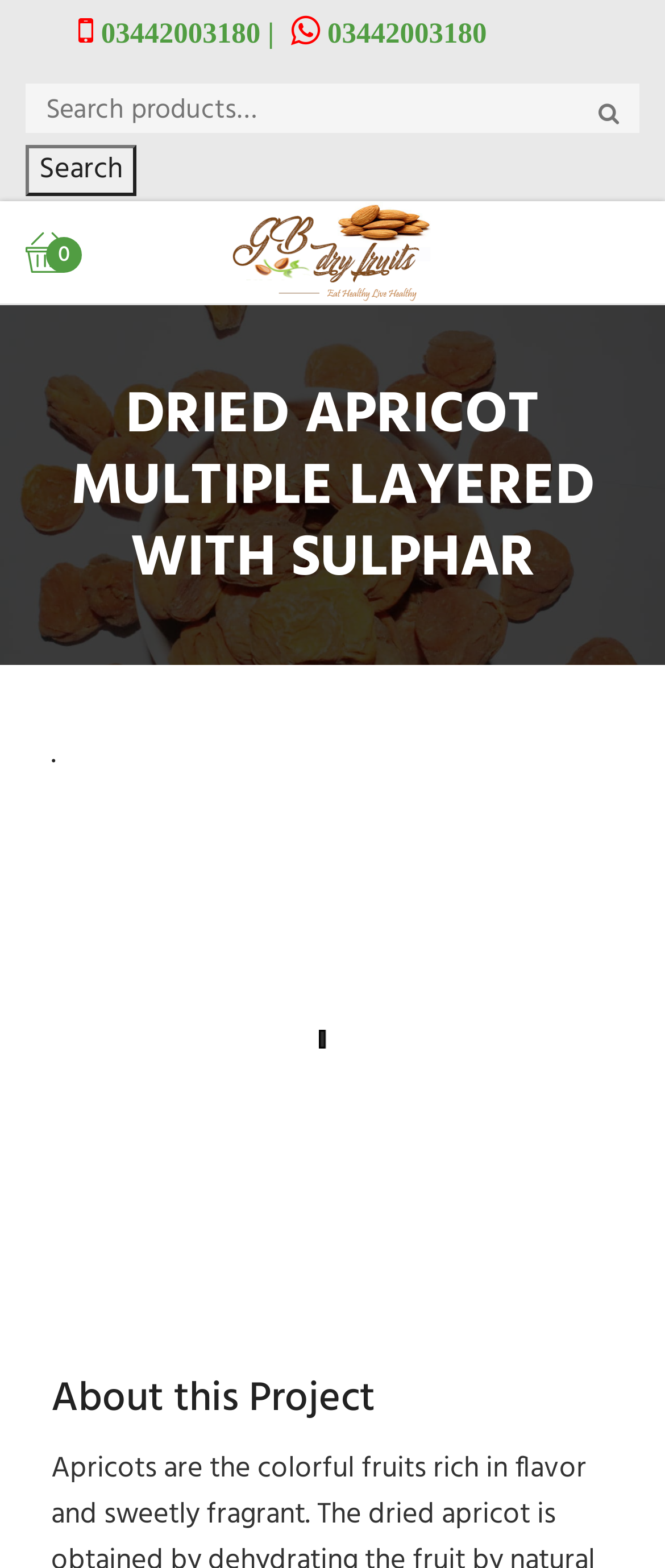What is the purpose of the search box?
Provide an in-depth answer to the question, covering all aspects.

I inferred the purpose of the search box by looking at its location and the button with the content 'Search' next to it, which suggests that it is used to search for products on the website.